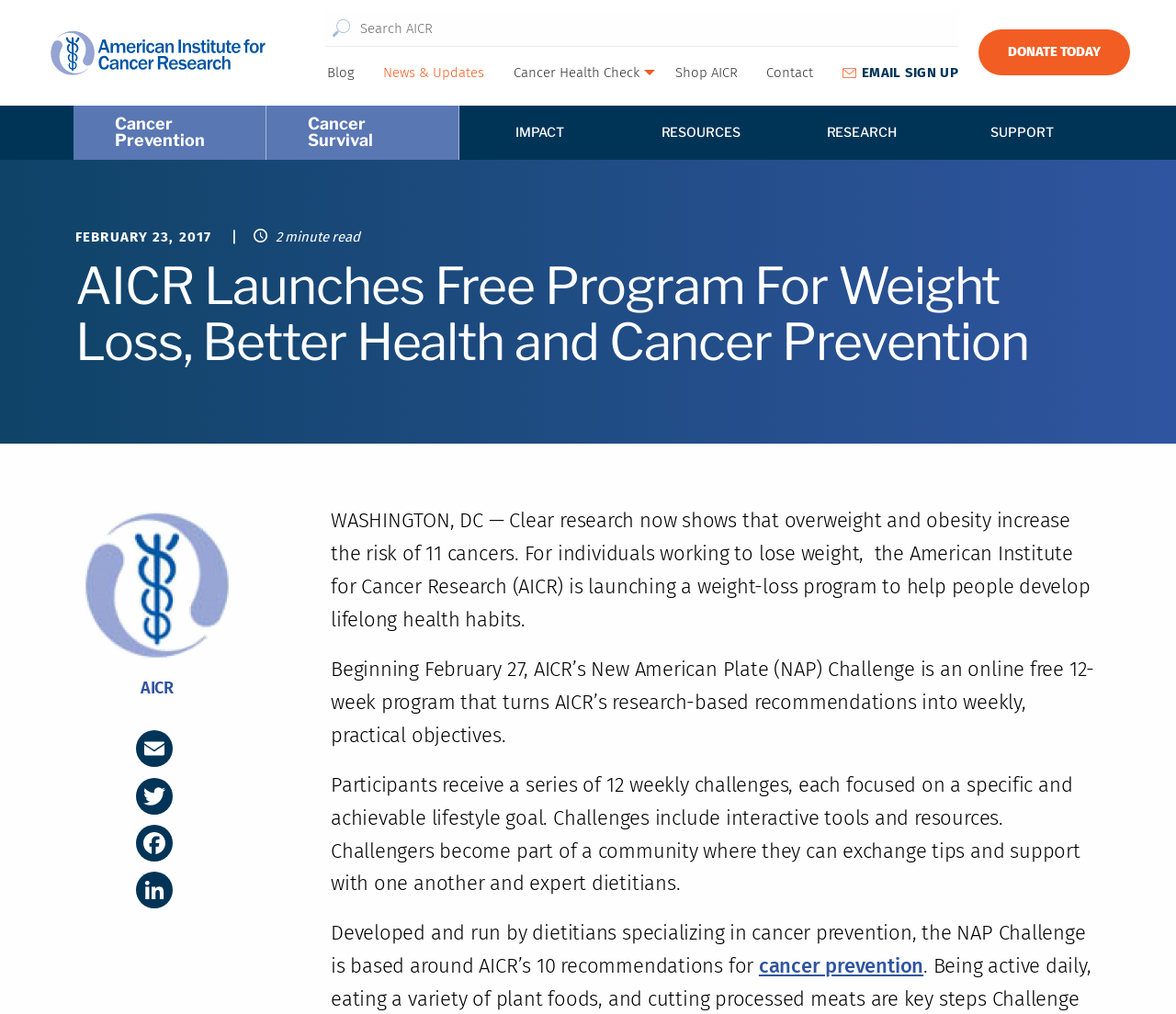What is the 'Donate Today' button for?
Answer with a single word or short phrase according to what you see in the image.

To donate to the organization